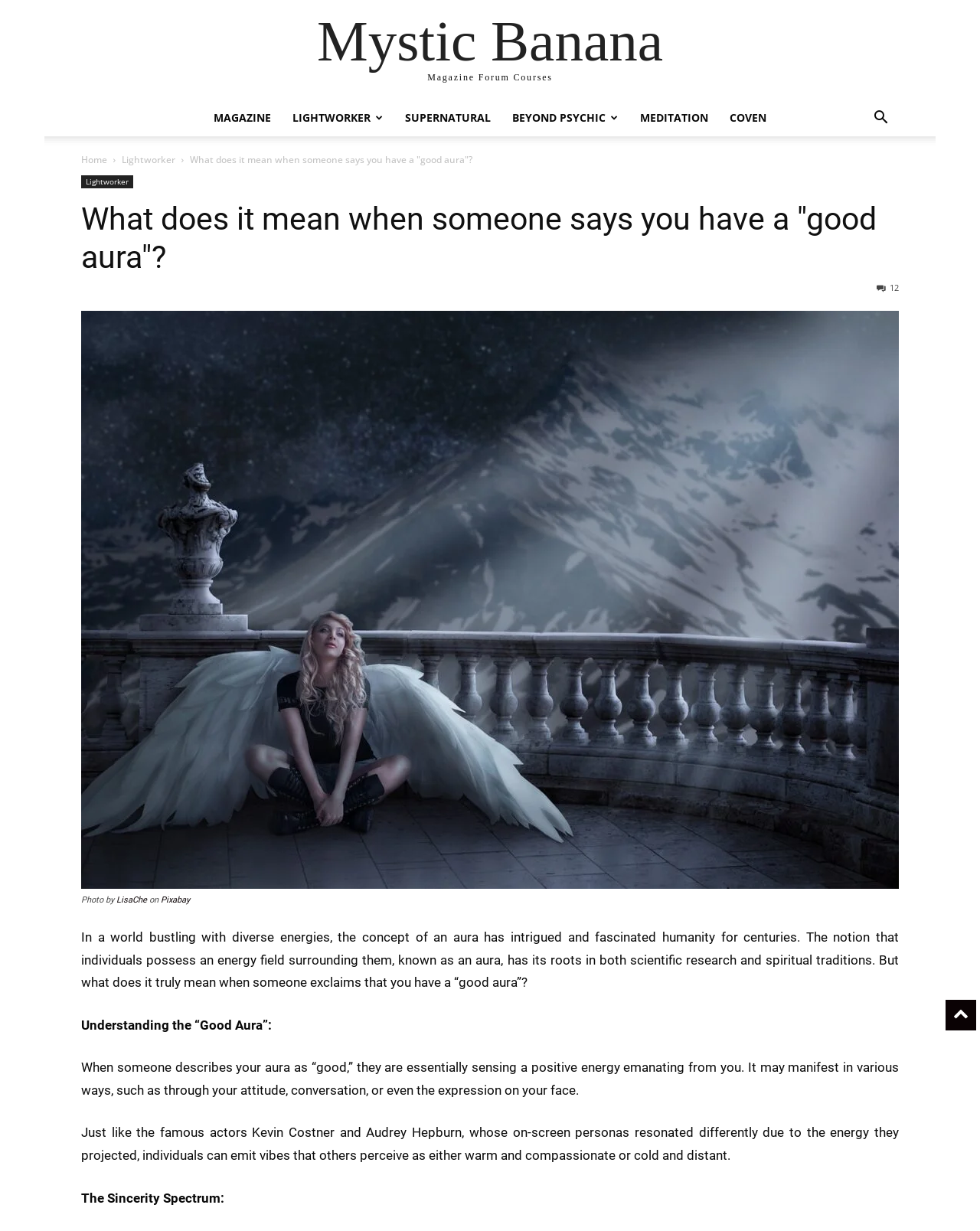Summarize the webpage with intricate details.

The webpage is about the concept of having a "good aura" and its meaning. At the top, there is a navigation menu with links to "Mystic Banana Magazine Forum Courses", "MAGAZINE", "LIGHTWORKER", "SUPERNATURAL", "BEYOND PSYCHIC", "MEDITATION", and "COVEN". On the right side of the navigation menu, there is a search button. Below the navigation menu, there is a link to "Home" and another link to "Lightworker".

The main content of the webpage is an article titled "What does it mean when someone says you have a 'good aura'?" The article is divided into sections, with headings and paragraphs of text. The first section has a heading with the same title as the article, followed by a paragraph that introduces the concept of an aura and its roots in scientific research and spiritual traditions.

Below the introduction, there is a figure with an image of an angel, wing, and sky, accompanied by a caption that credits the photo to LisaChe on Pixabay. The next section has a heading "Understanding the 'Good Aura'" and explains that a "good aura" refers to a positive energy emanating from a person, which can manifest in various ways such as through attitude, conversation, or facial expression.

The article continues with more sections, including "The Sincerity Spectrum", which discusses how individuals can emit vibes that others perceive as either warm and compassionate or cold and distant. Throughout the article, there are no other images besides the initial figure with the angel, wing, and sky.